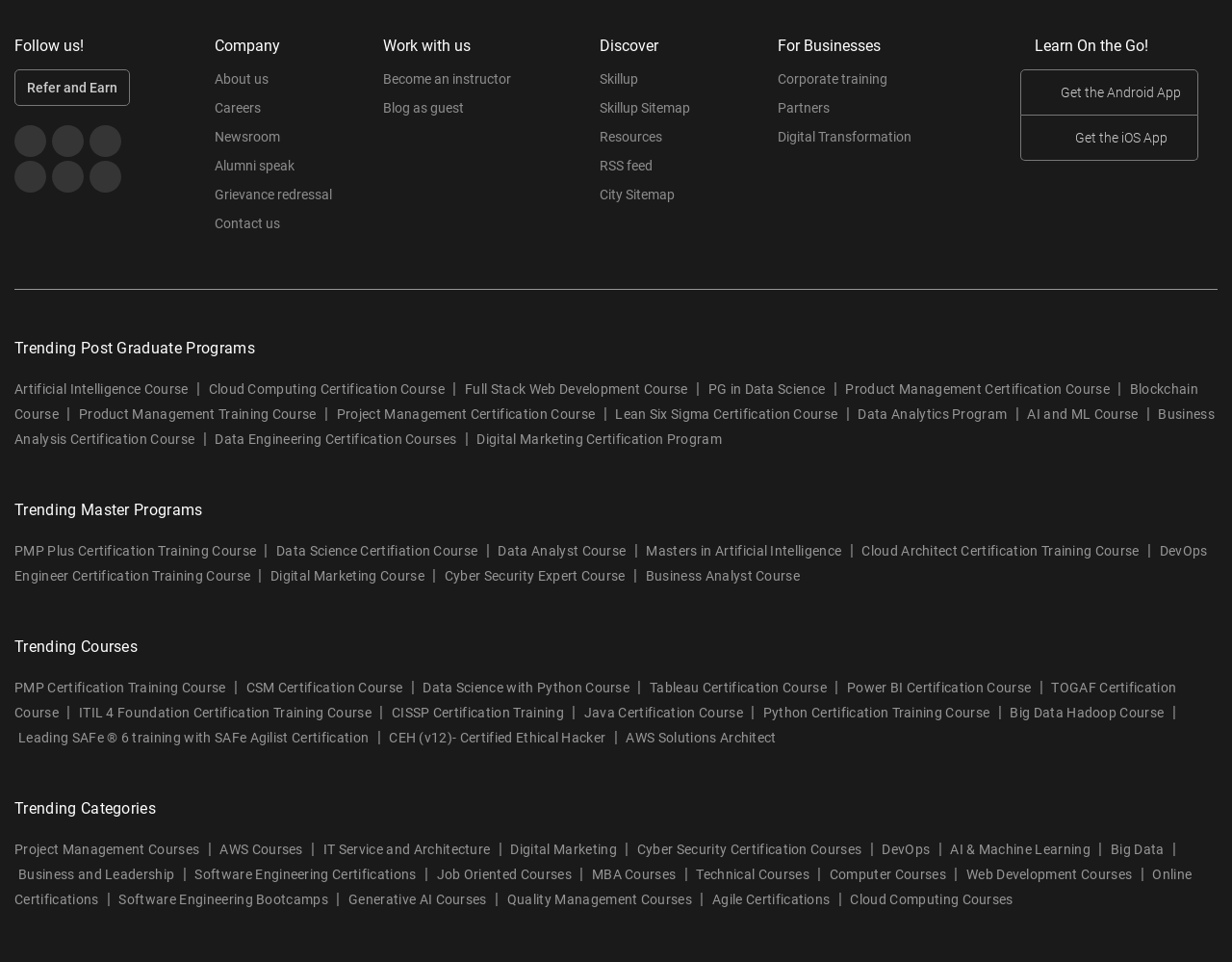What type of programs are listed under 'Trending Post Graduate Programs'?
Please provide an in-depth and detailed response to the question.

The 'Trending Post Graduate Programs' section lists various postgraduate programs, including Artificial Intelligence, Cloud Computing, Full Stack Web Development, and others, which are likely related to technology and computing fields.